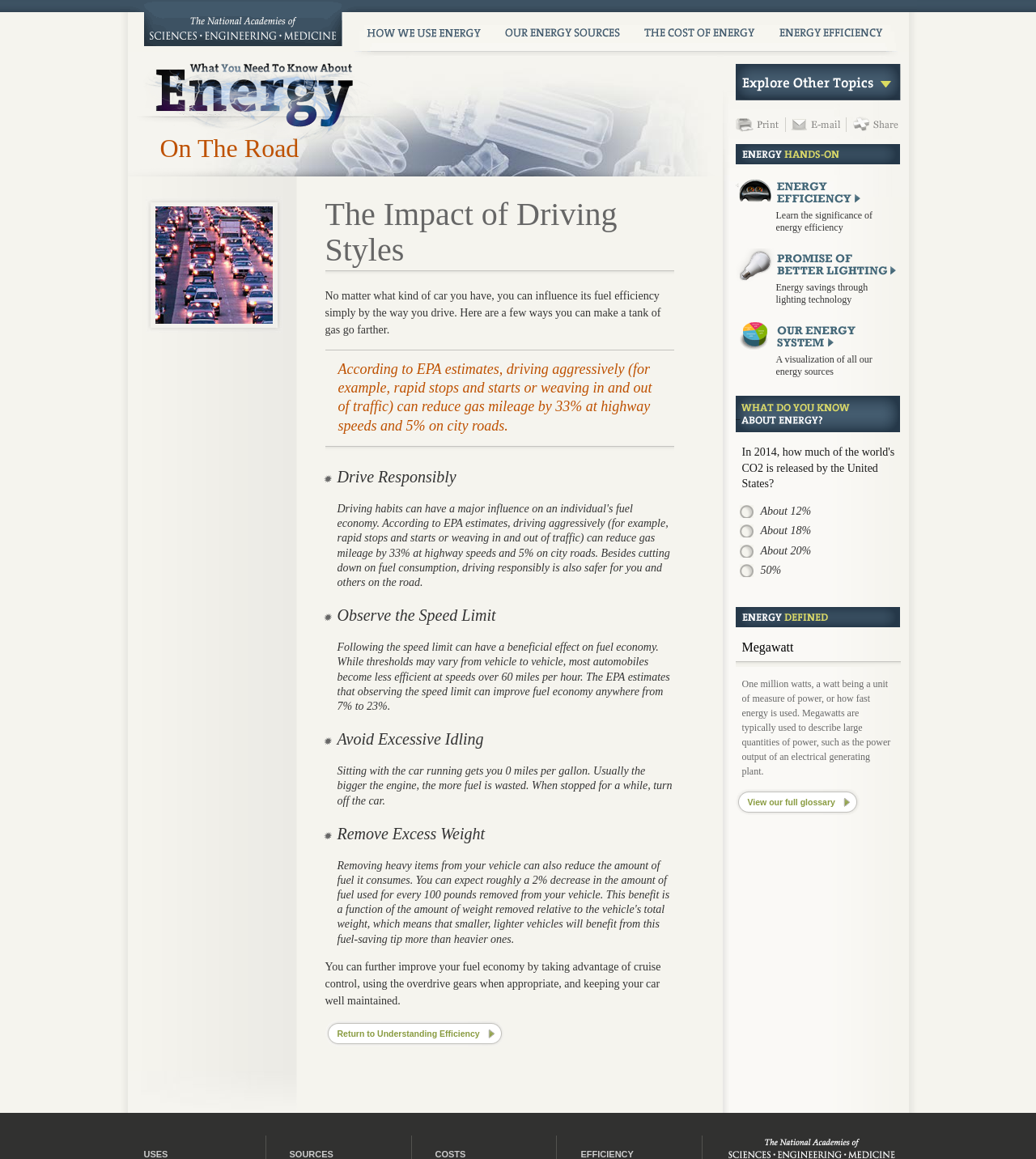What is the main topic of this webpage?
Using the details shown in the screenshot, provide a comprehensive answer to the question.

Based on the webpage's structure and content, it appears to be focused on providing information about energy, including its usage, sources, costs, and efficiency. The various headings and links on the page, such as 'What You Need To Know About Energy', 'How We Use Energy', and 'Energy Efficiency', suggest that the webpage is dedicated to educating users about energy-related topics.